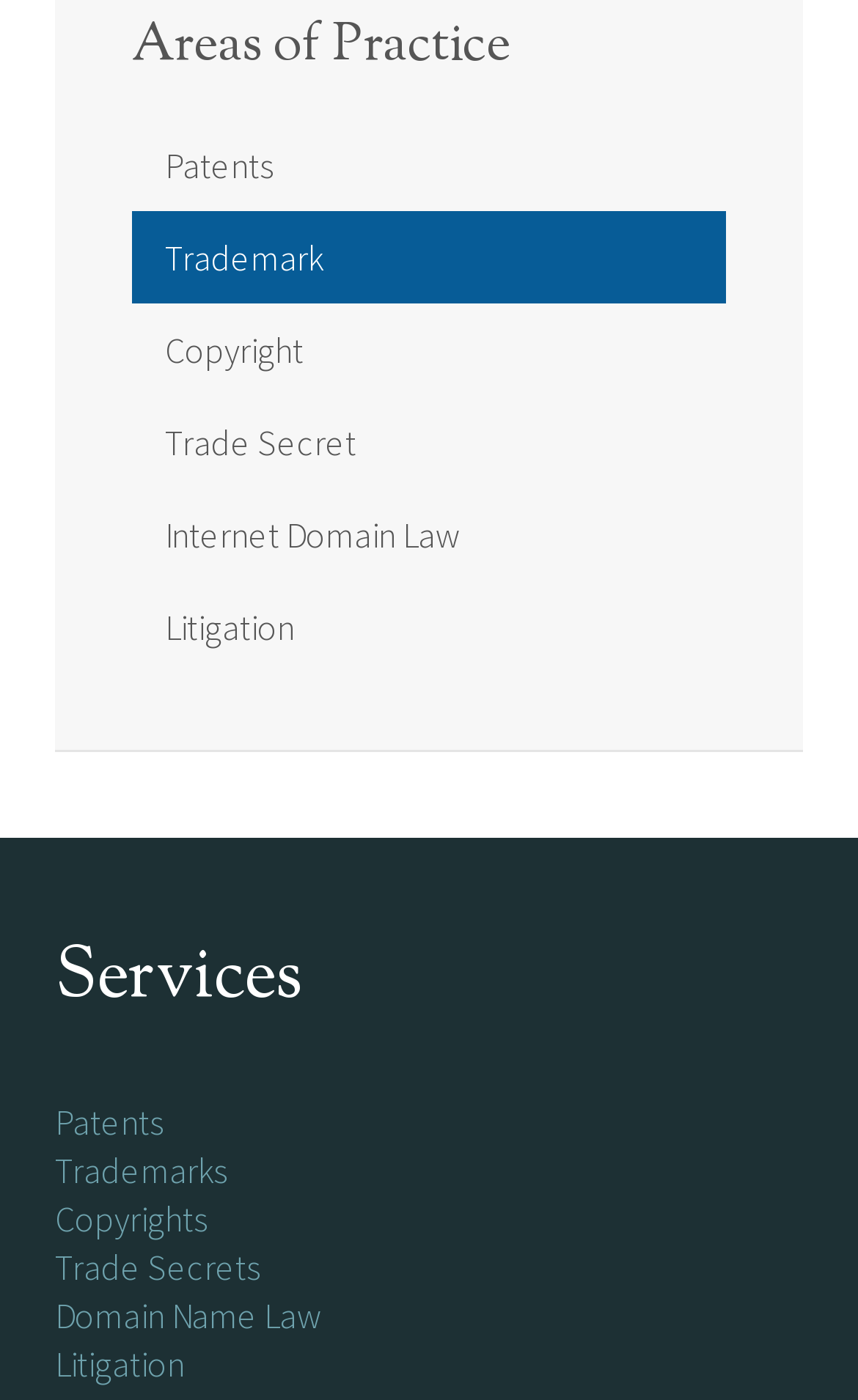Kindly determine the bounding box coordinates for the area that needs to be clicked to execute this instruction: "Click the 'SUBSCRIBE' button".

None